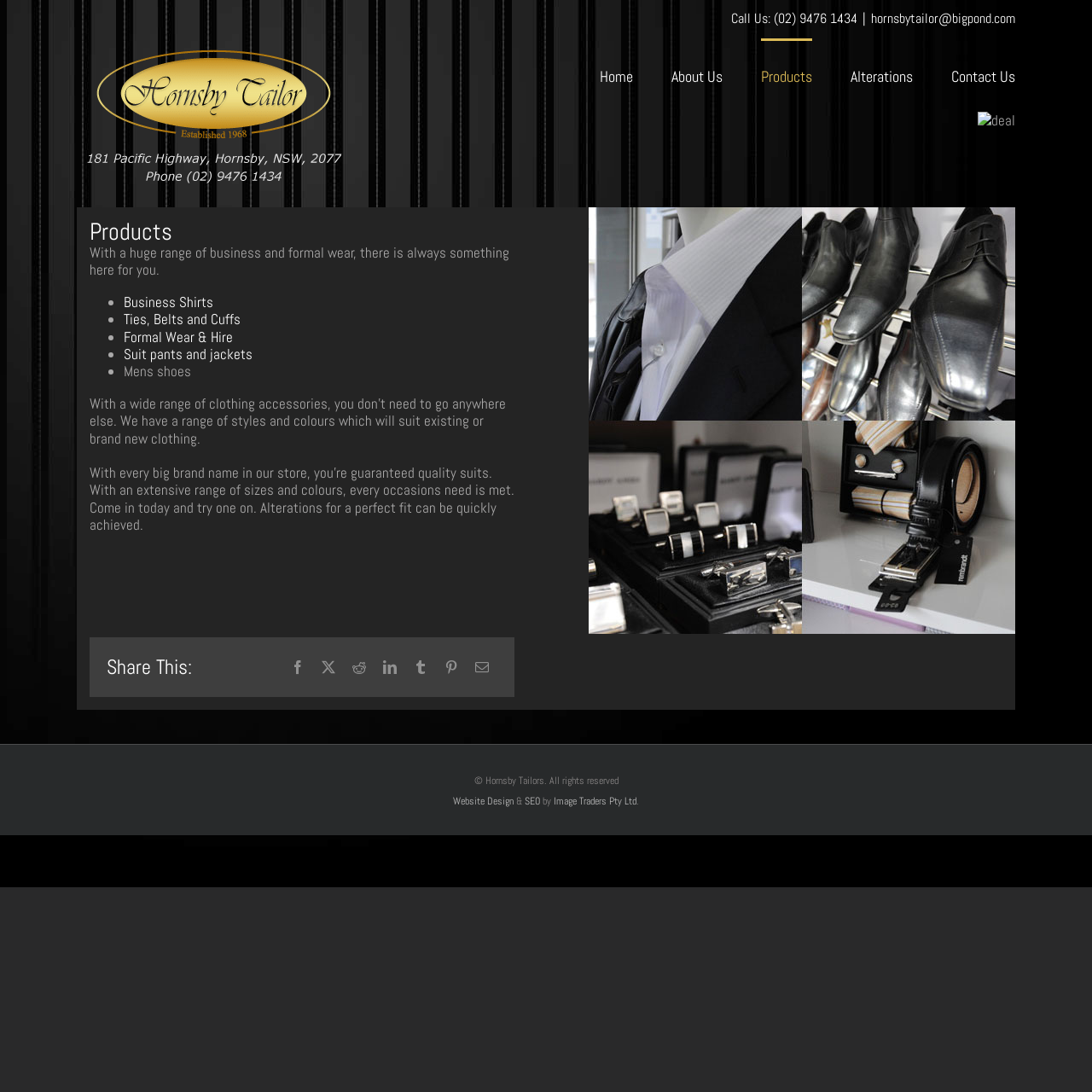Please determine the bounding box coordinates for the element that should be clicked to follow these instructions: "Click the 'Contact Us' link".

[0.871, 0.035, 0.93, 0.102]